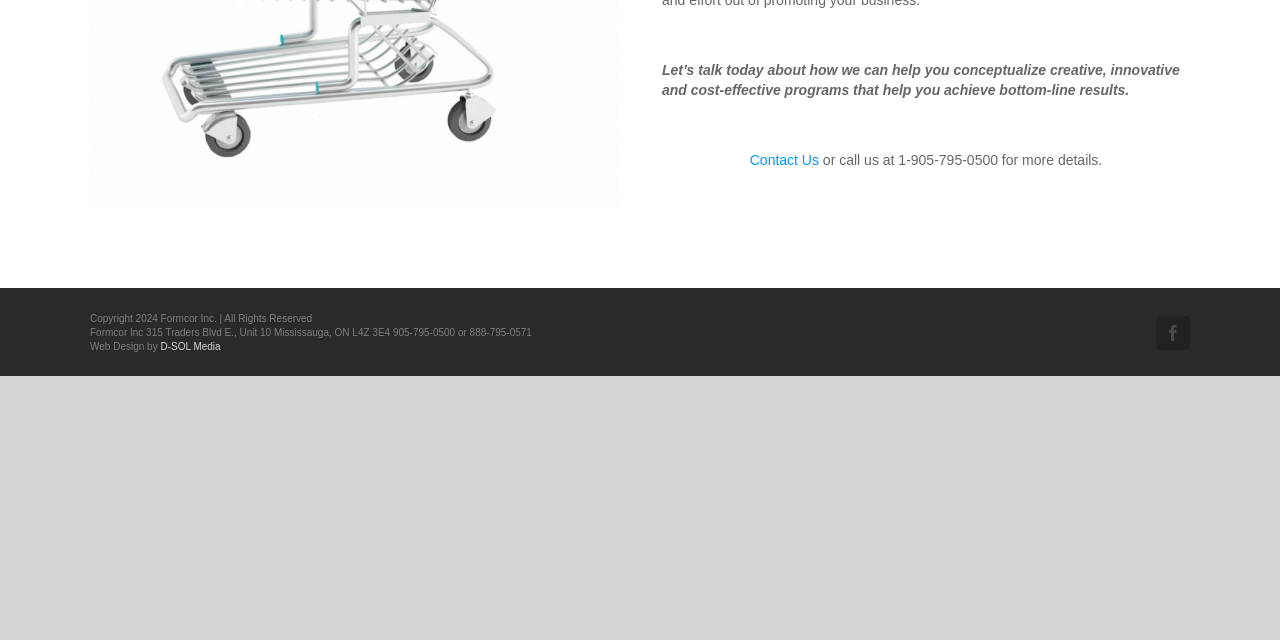Using the description: "Christchurch", identify the bounding box of the corresponding UI element in the screenshot.

None